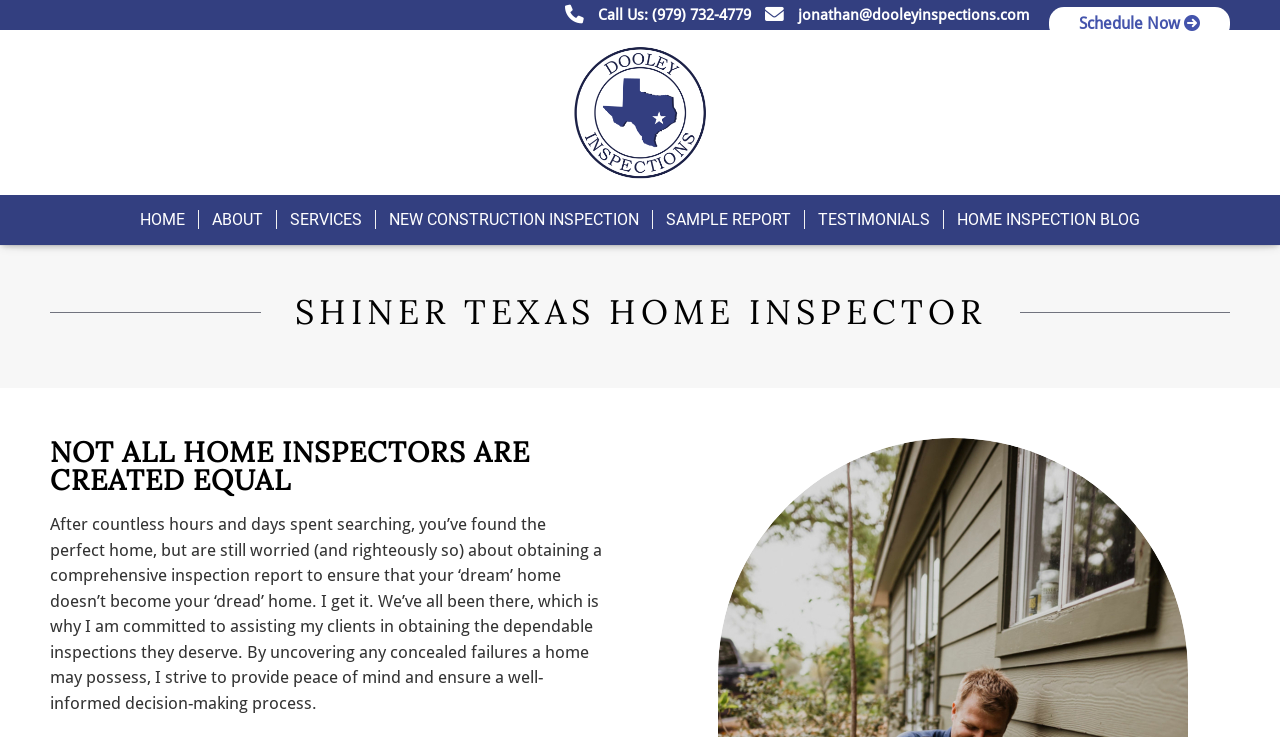Specify the bounding box coordinates of the area that needs to be clicked to achieve the following instruction: "Call the phone number".

[0.467, 0.008, 0.59, 0.033]